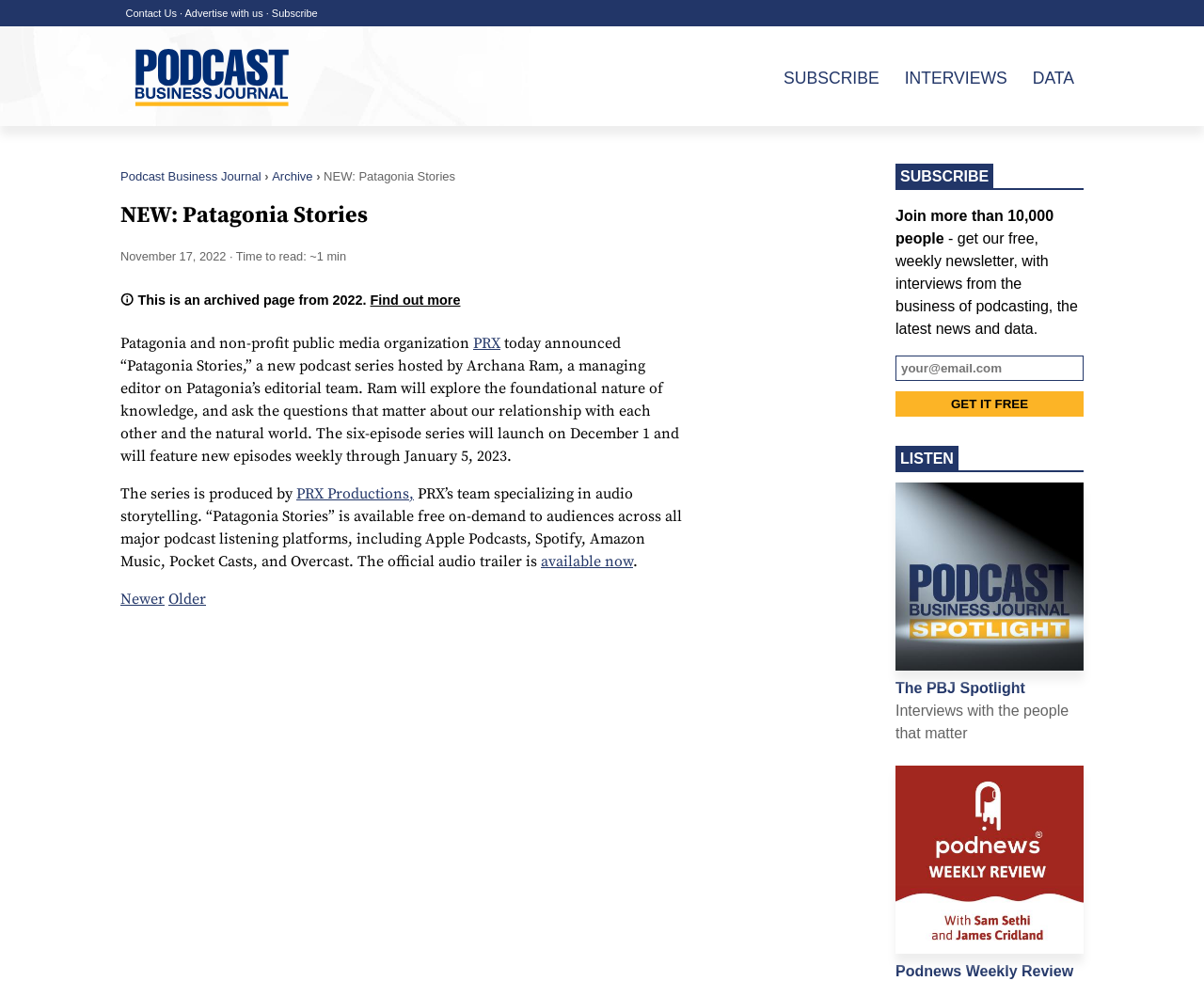Find the bounding box coordinates of the element's region that should be clicked in order to follow the given instruction: "Check out the newer articles". The coordinates should consist of four float numbers between 0 and 1, i.e., [left, top, right, bottom].

[0.1, 0.601, 0.137, 0.62]